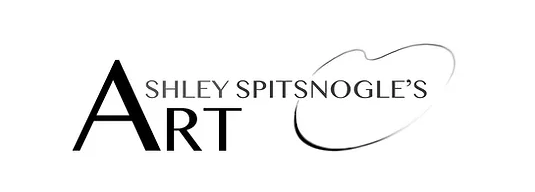Paint a vivid picture with your words by describing the image in detail.

The image features the logo of Ashley Spitsnogle's Art, showcasing a sleek and modern design. The logo emphasizes the name "ASHLEY SPITSNOGLE'S" in bold lettering, with the word "ART" creatively integrated in a stylish font. Accompanying the text is a minimalist outline of a painter's palette, subtly suggesting a connection to the world of creativity and artistry. This design effectively embodies a contemporary aesthetic, representing the artistic vision and brand identity of Ashley Spitsnogle. The logo serves as a visual representation of both the artist and the artistic endeavors associated with her work.